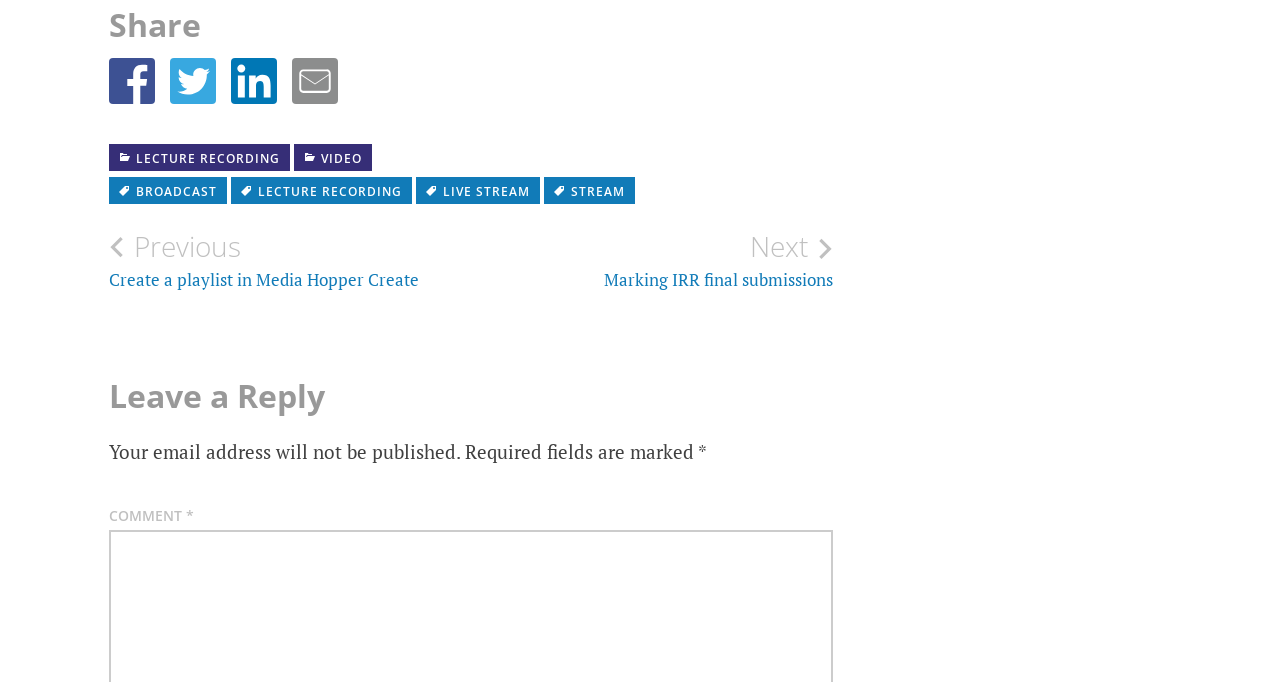Indicate the bounding box coordinates of the element that must be clicked to execute the instruction: "Share this content on Facebook". The coordinates should be given as four float numbers between 0 and 1, i.e., [left, top, right, bottom].

[0.085, 0.085, 0.121, 0.153]